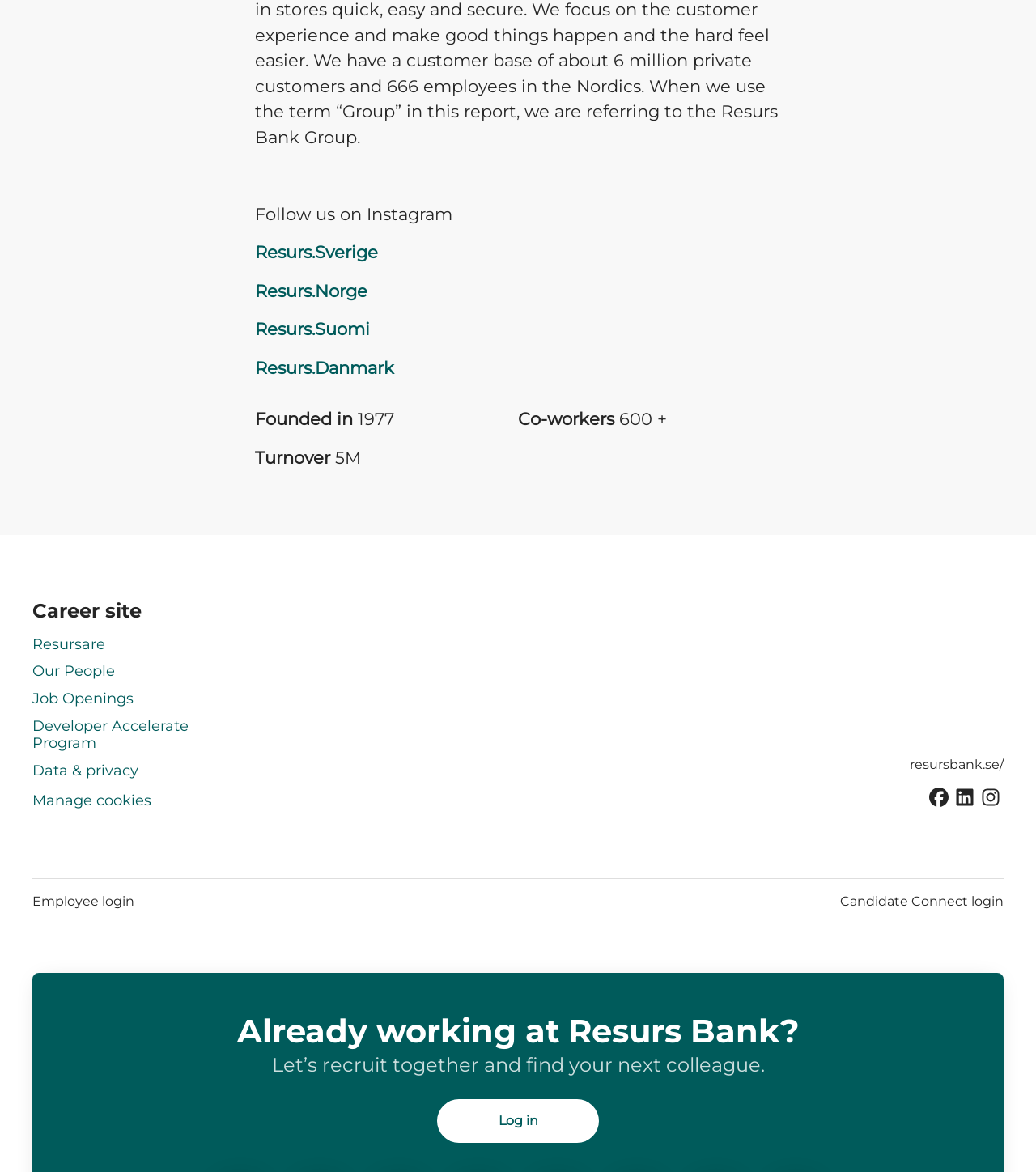Give a concise answer using one word or a phrase to the following question:
What is the year Resurs was founded?

1977